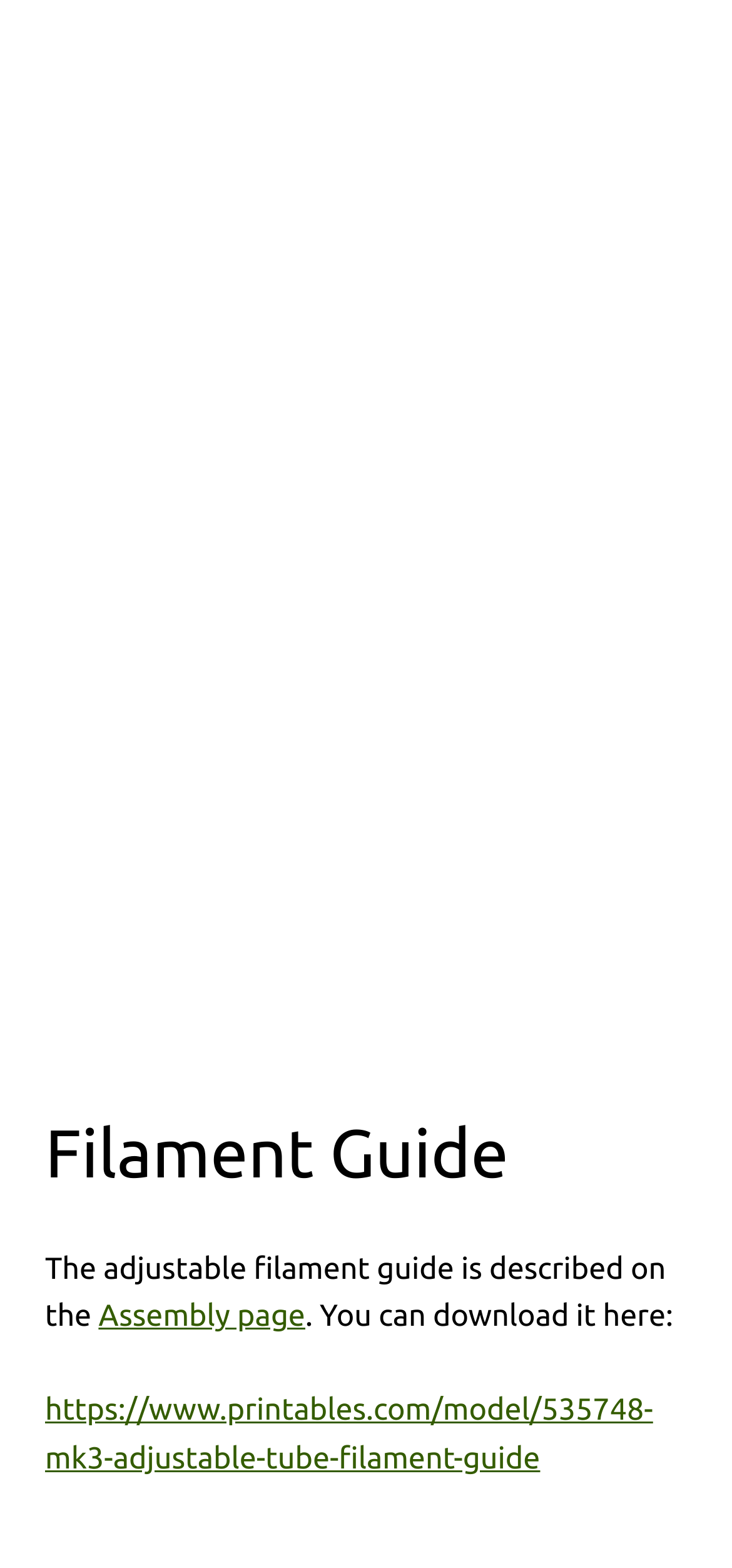From the screenshot, find the bounding box of the UI element matching this description: "https://www.printables.com/model/535748-mk3-adjustable-tube-filament-guide". Supply the bounding box coordinates in the form [left, top, right, bottom], each a float between 0 and 1.

[0.062, 0.889, 0.892, 0.942]